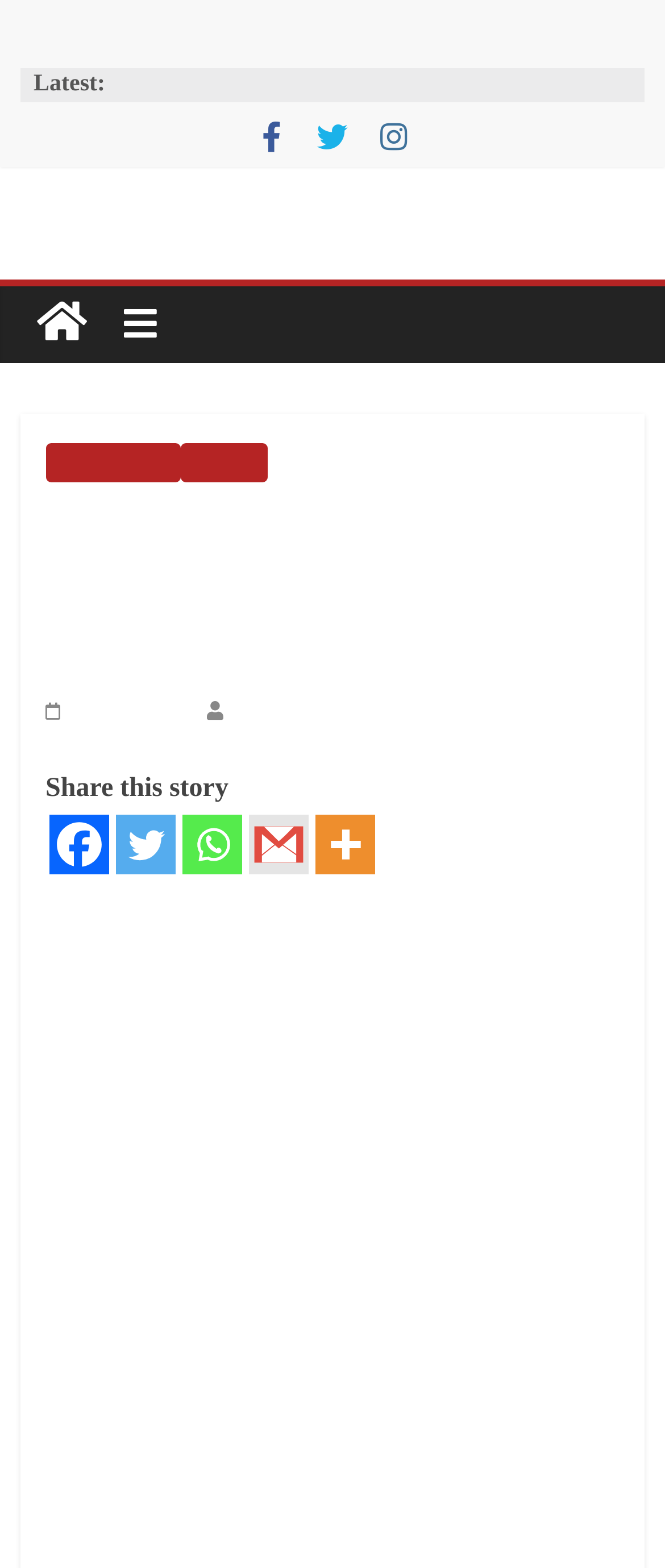Please identify the bounding box coordinates of the element on the webpage that should be clicked to follow this instruction: "Share this story". The bounding box coordinates should be given as four float numbers between 0 and 1, formatted as [left, top, right, bottom].

[0.068, 0.493, 0.344, 0.512]